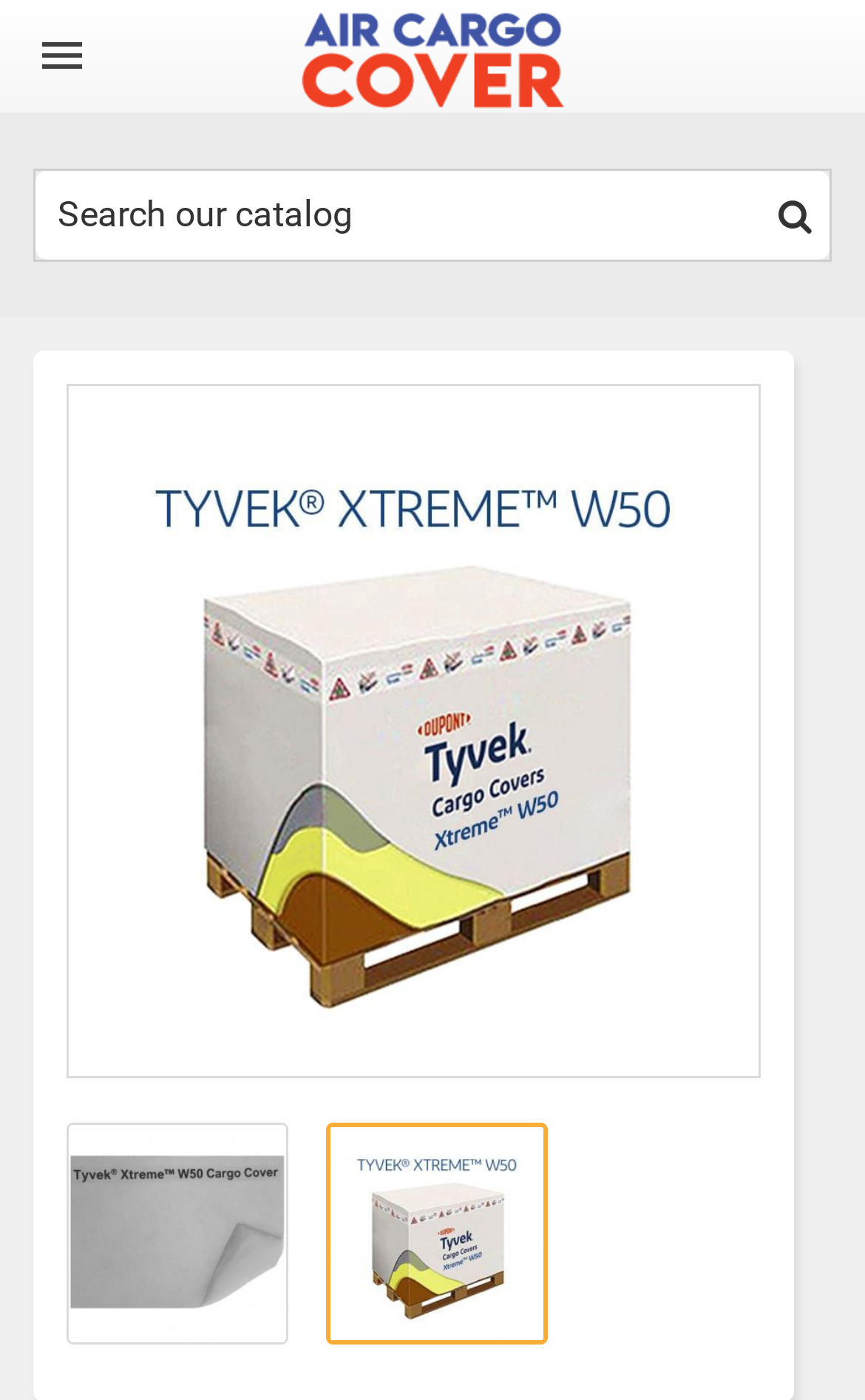What is the logo of the company?
Using the image as a reference, deliver a detailed and thorough answer to the question.

I found the logo by looking at the top-left corner of the webpage, where I saw a small image with the text 'QRWayBill Sàrl' next to it. This suggests that the logo is associated with this company.